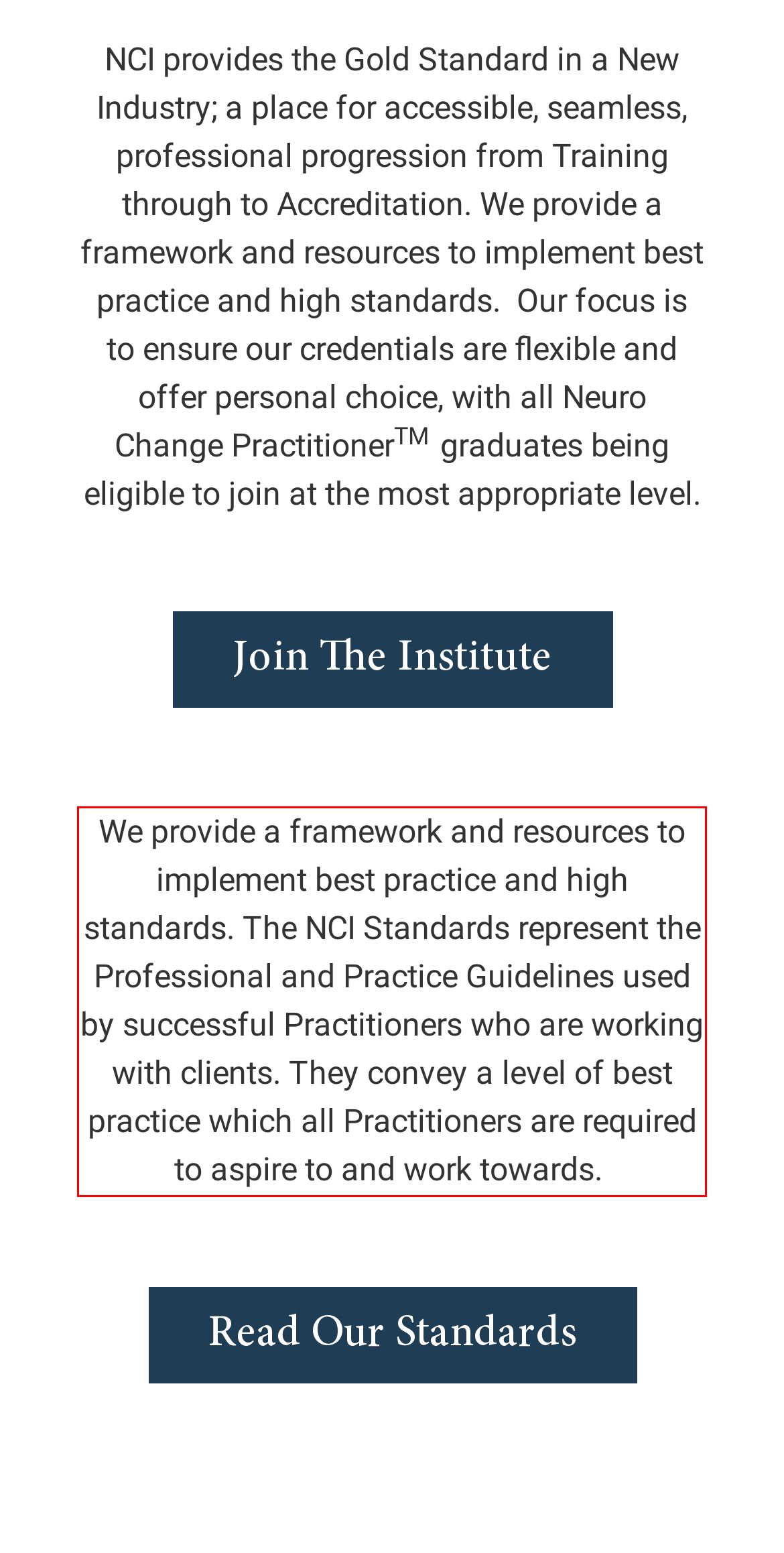Please use OCR to extract the text content from the red bounding box in the provided webpage screenshot.

We provide a framework and resources to implement best practice and high standards. The NCI Standards represent the Professional and Practice Guidelines used by successful Practitioners who are working with clients. They convey a level of best practice which all Practitioners are required to aspire to and work towards.